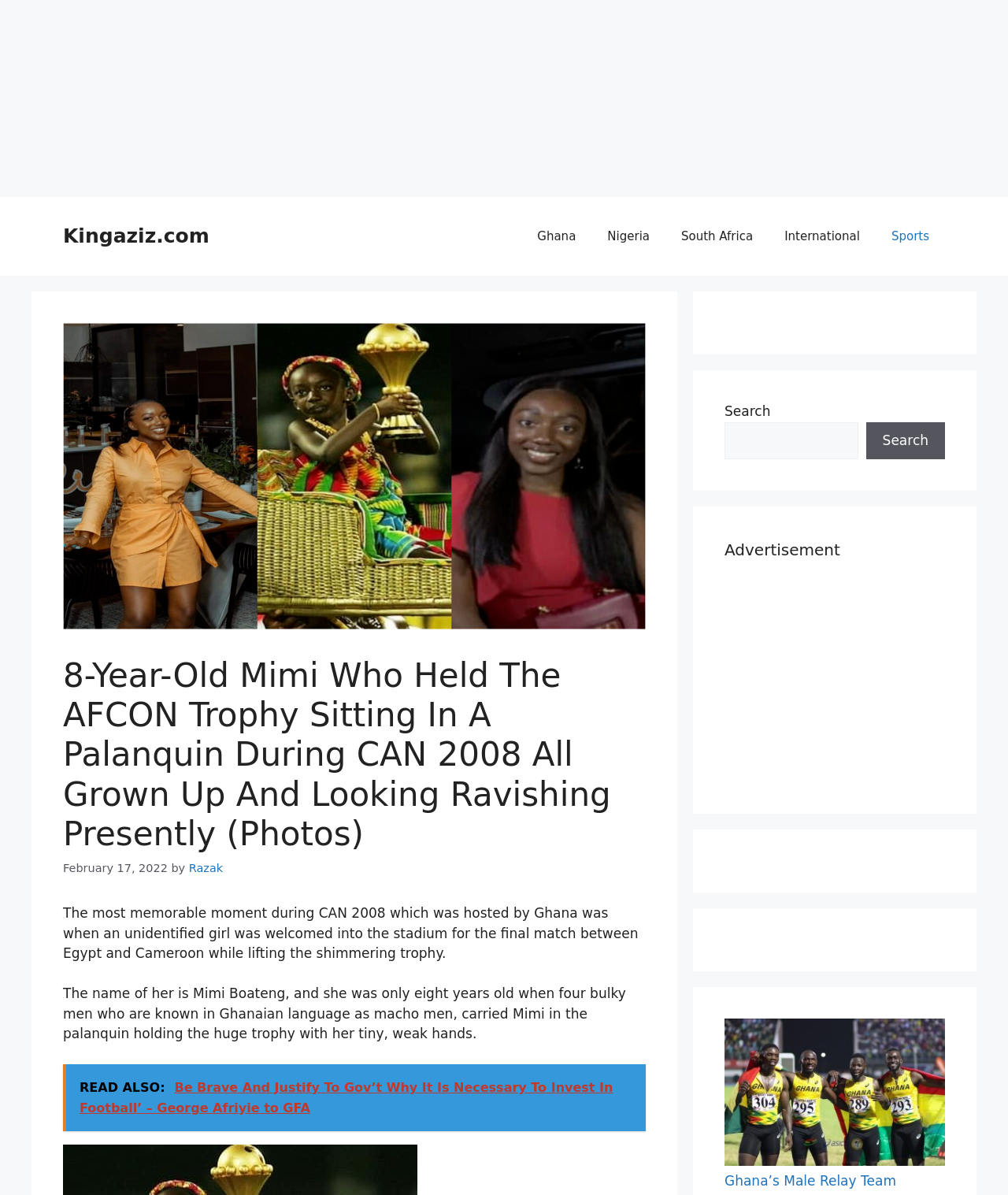Please find and report the primary heading text from the webpage.

8-Year-Old Mimi Who Held The AFCON Trophy Sitting In A Palanquin During CAN 2008 All Grown Up And Looking Ravishing Presently (Photos)